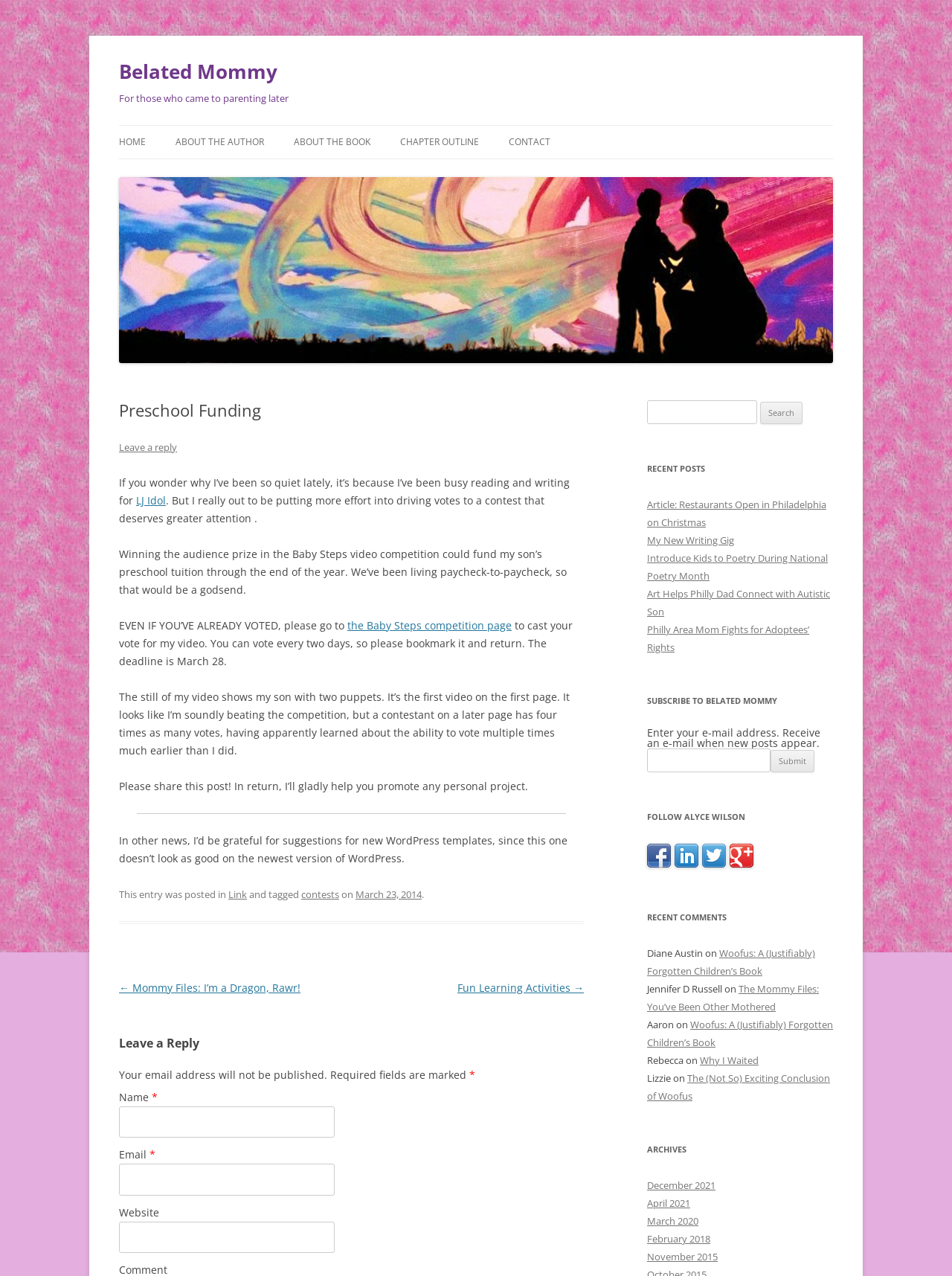Based on the description "About the Book", find the bounding box of the specified UI element.

[0.309, 0.099, 0.389, 0.124]